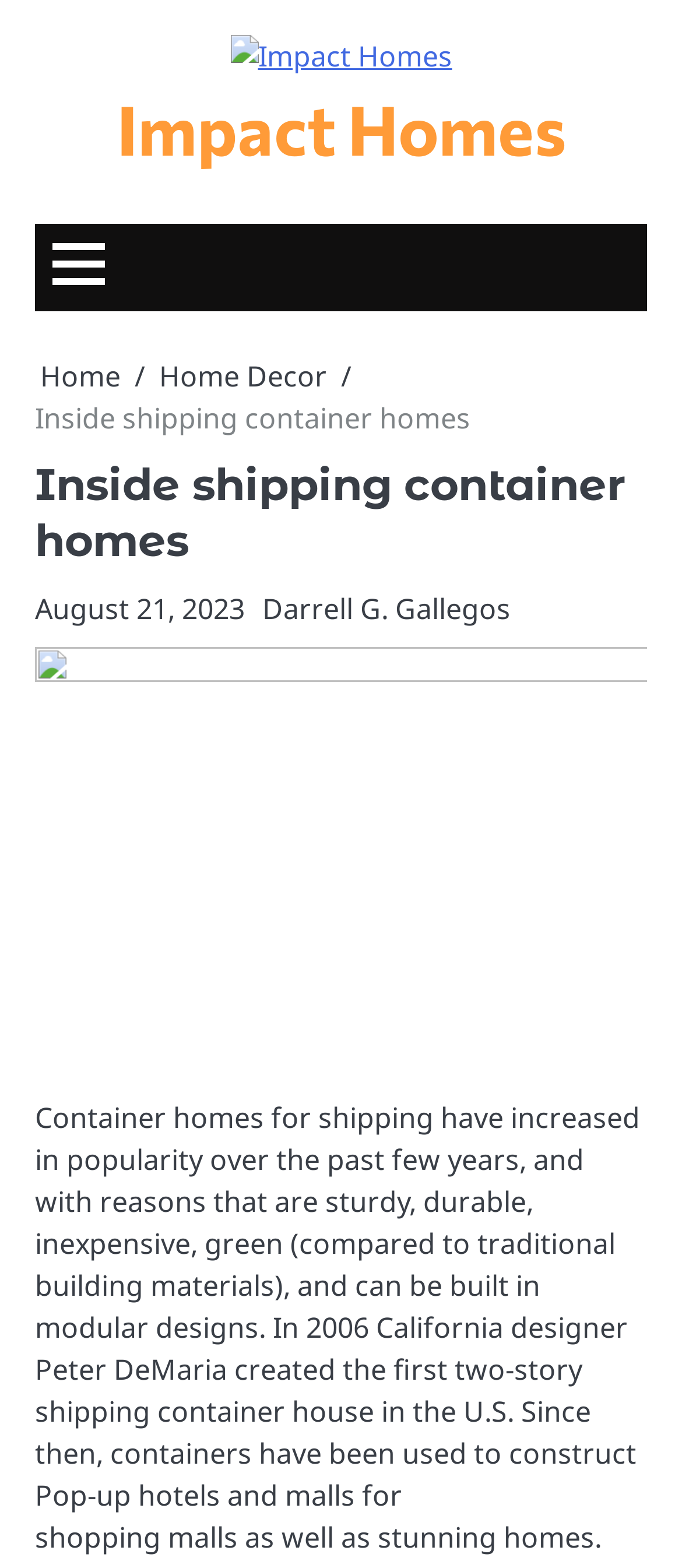Find the bounding box coordinates corresponding to the UI element with the description: "Impact Homes". The coordinates should be formatted as [left, top, right, bottom], with values as floats between 0 and 1.

[0.171, 0.055, 0.829, 0.108]